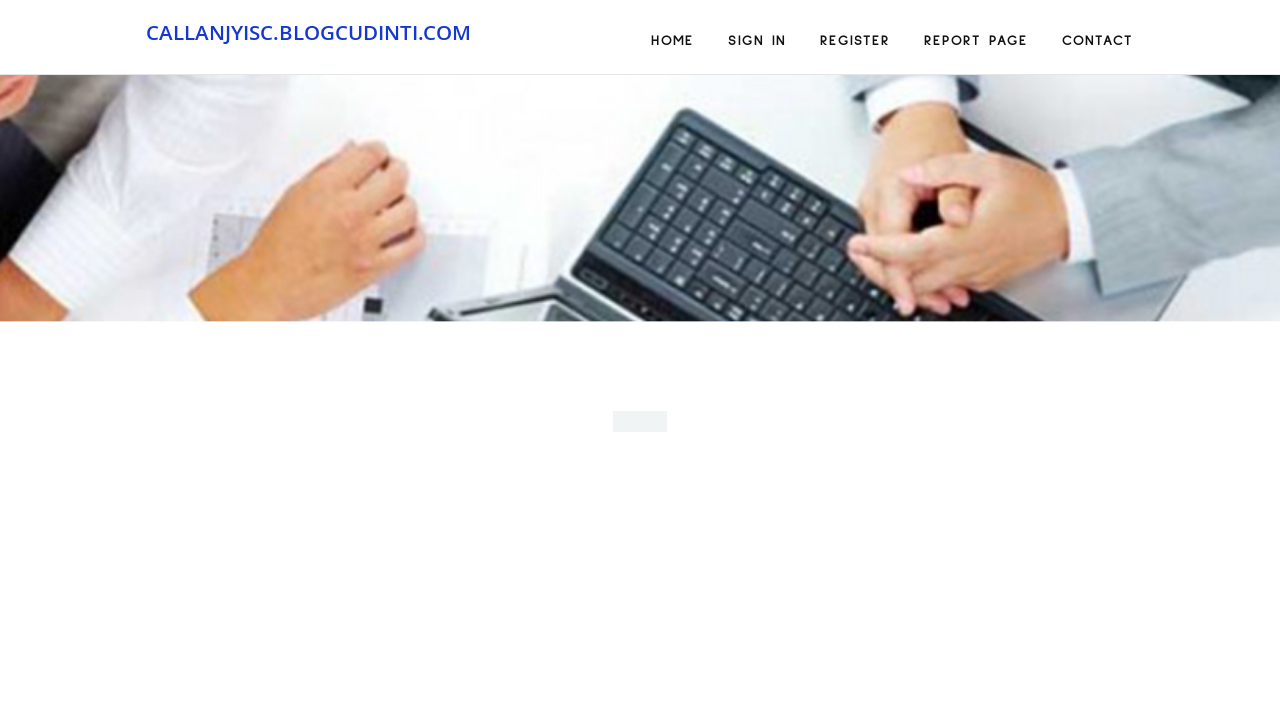What is the content of the heading?
Please provide a single word or phrase as your answer based on the image.

Unknown